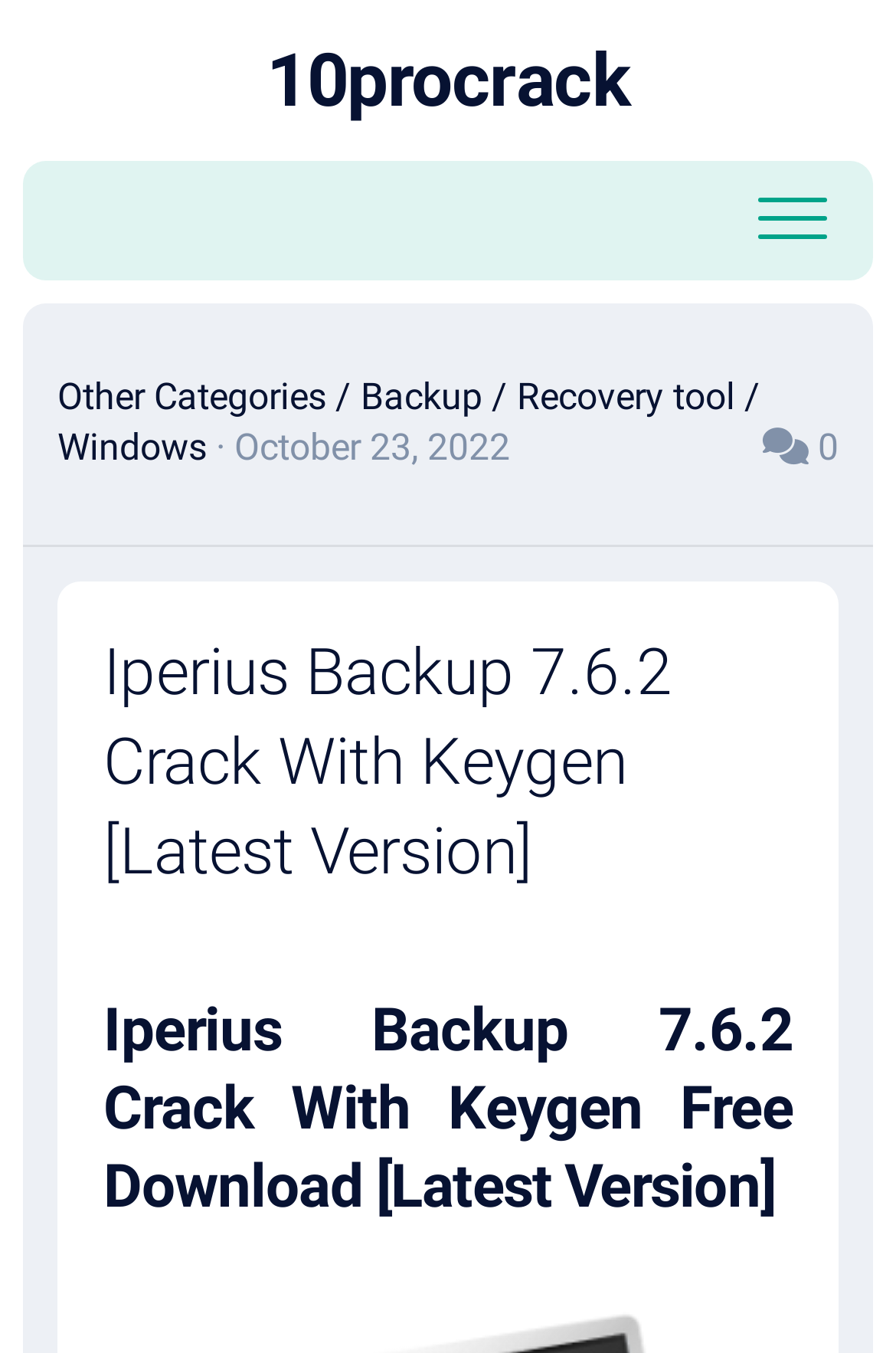Answer with a single word or phrase: 
How many headings are there on the webpage?

3